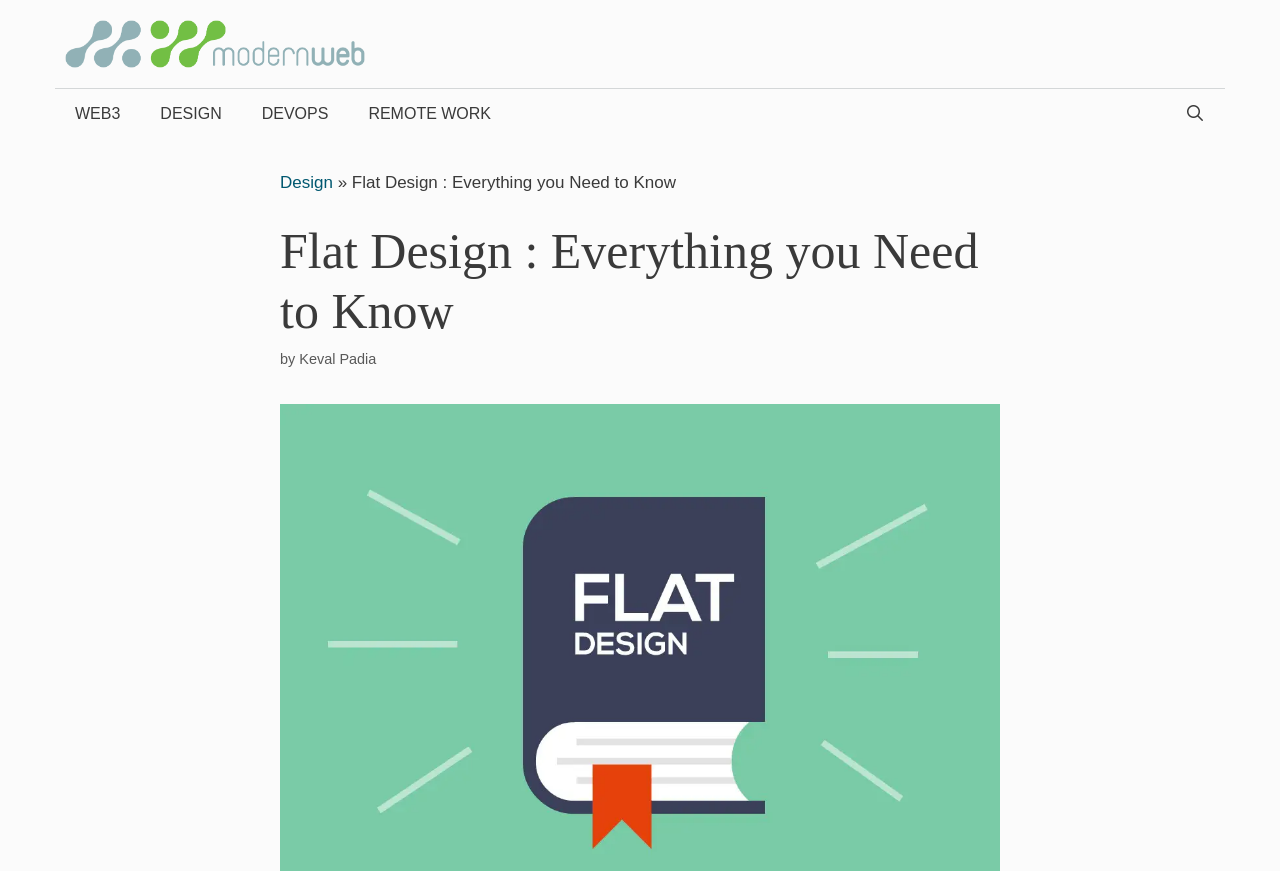Identify and extract the main heading from the webpage.

Flat Design : Everything you Need to Know